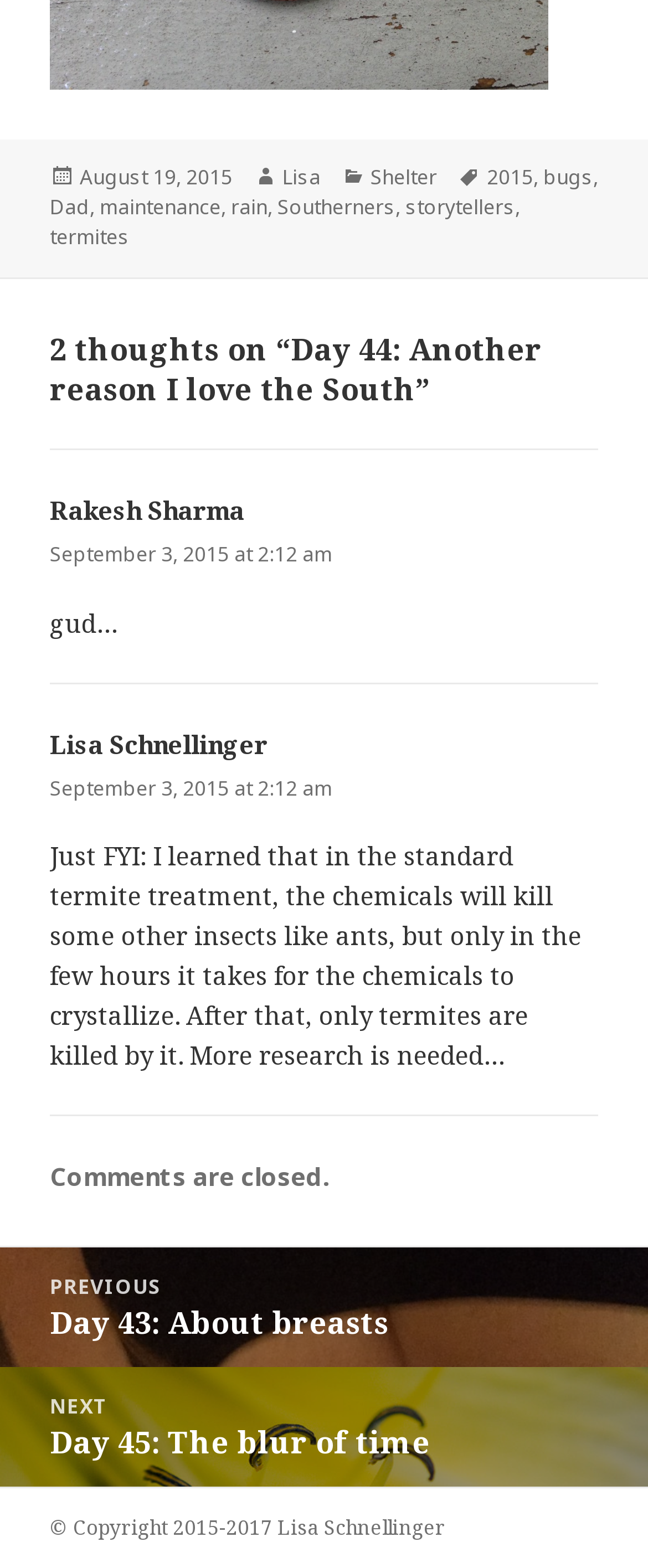Find the bounding box coordinates for the HTML element described in this sentence: "August 19, 2015May 15, 2019". Provide the coordinates as four float numbers between 0 and 1, in the format [left, top, right, bottom].

[0.123, 0.104, 0.359, 0.123]